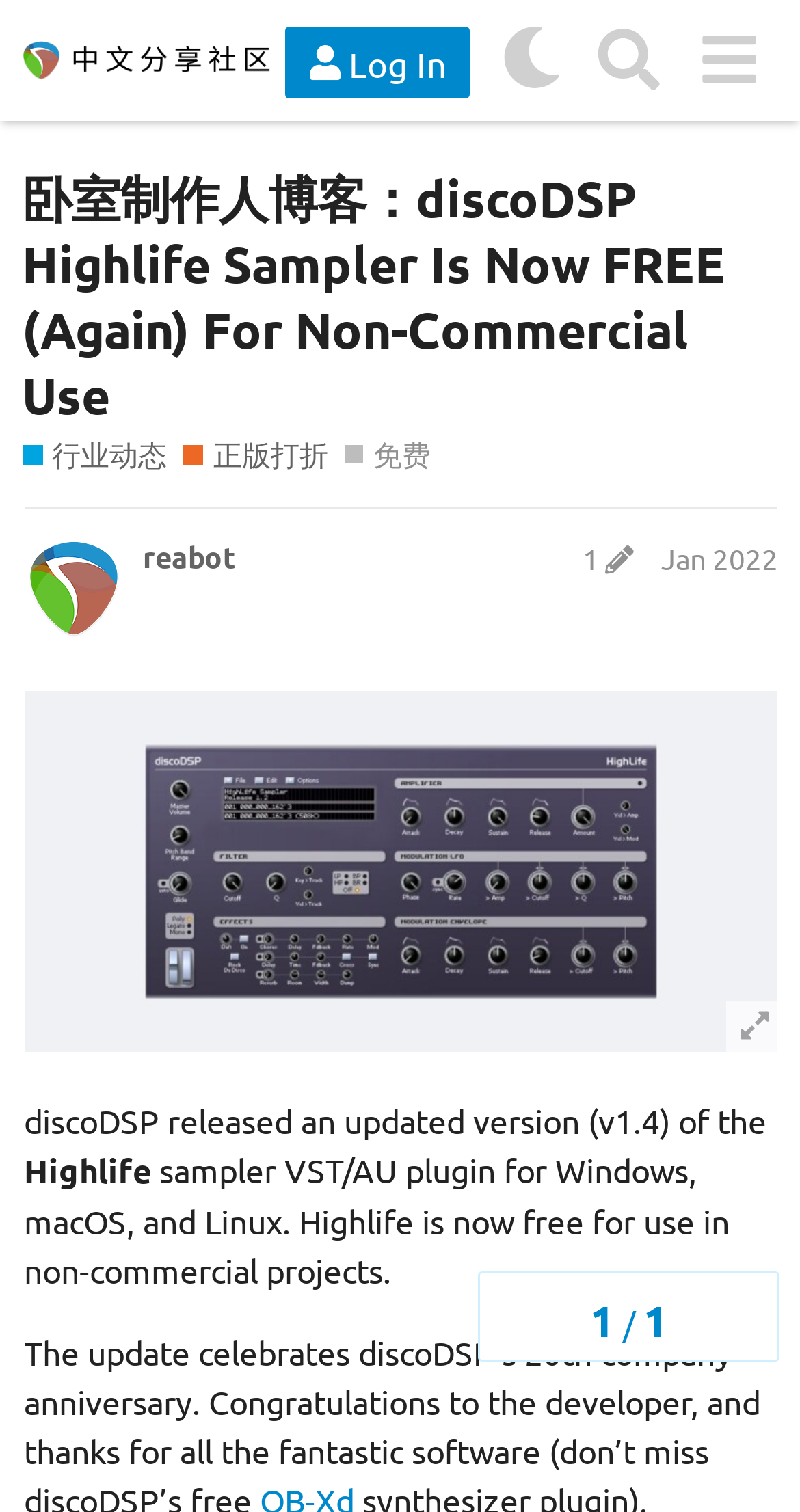What is the plugin free for? Examine the screenshot and reply using just one word or a brief phrase.

Non-commercial use